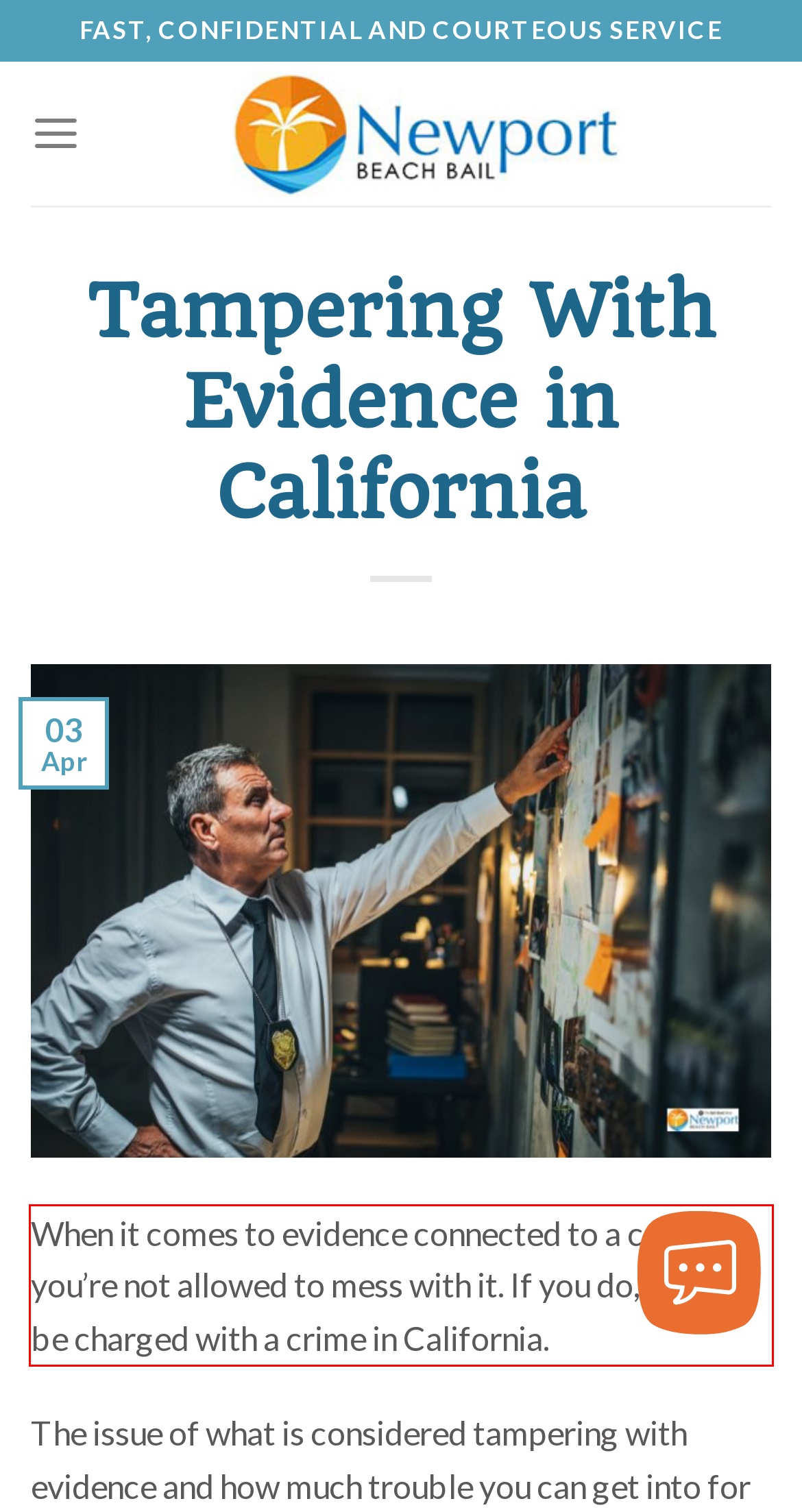Analyze the screenshot of the webpage that features a red bounding box and recognize the text content enclosed within this red bounding box.

When it comes to evidence connected to a crime, you’re not allowed to mess with it. If you do, you will be charged with a crime in California.